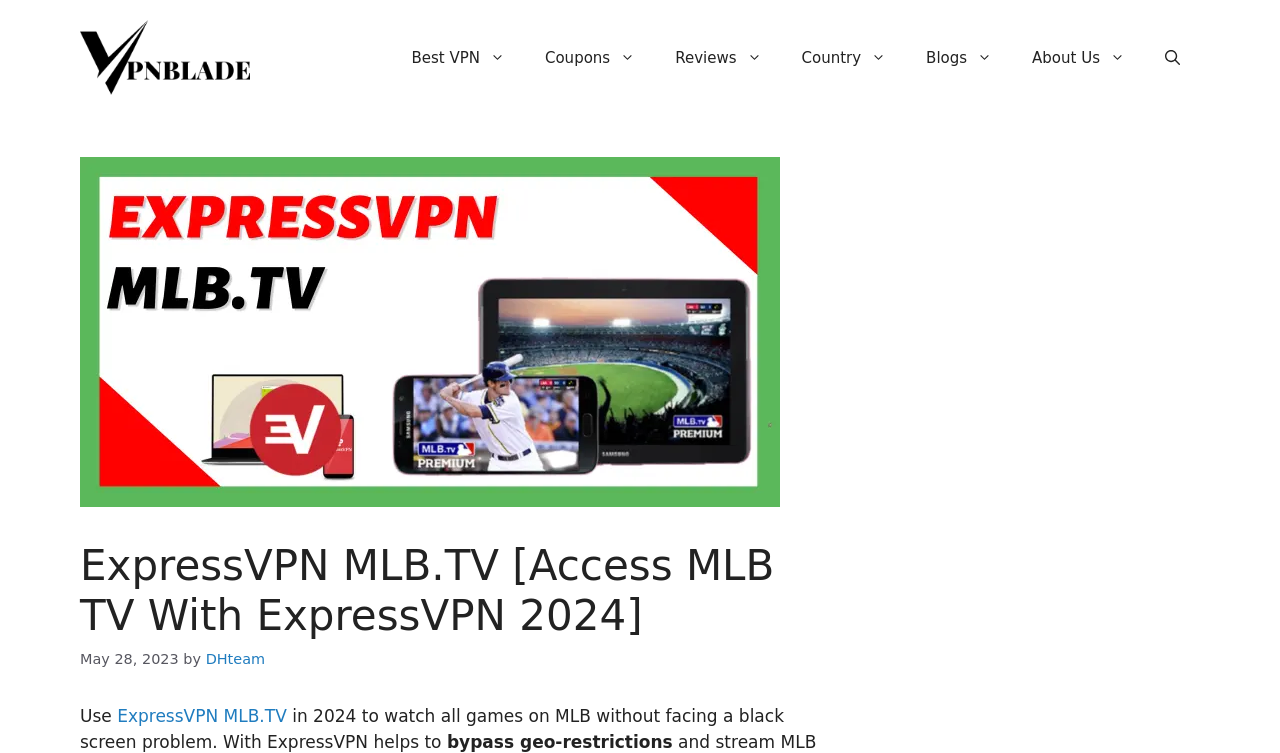Using the information in the image, give a comprehensive answer to the question: 
What is the purpose of ExpressVPN MLB.TV?

Based on the webpage content, ExpressVPN MLB.TV is used to access all baseball games on MLB TV without facing geo-restrictions or blackout issues.